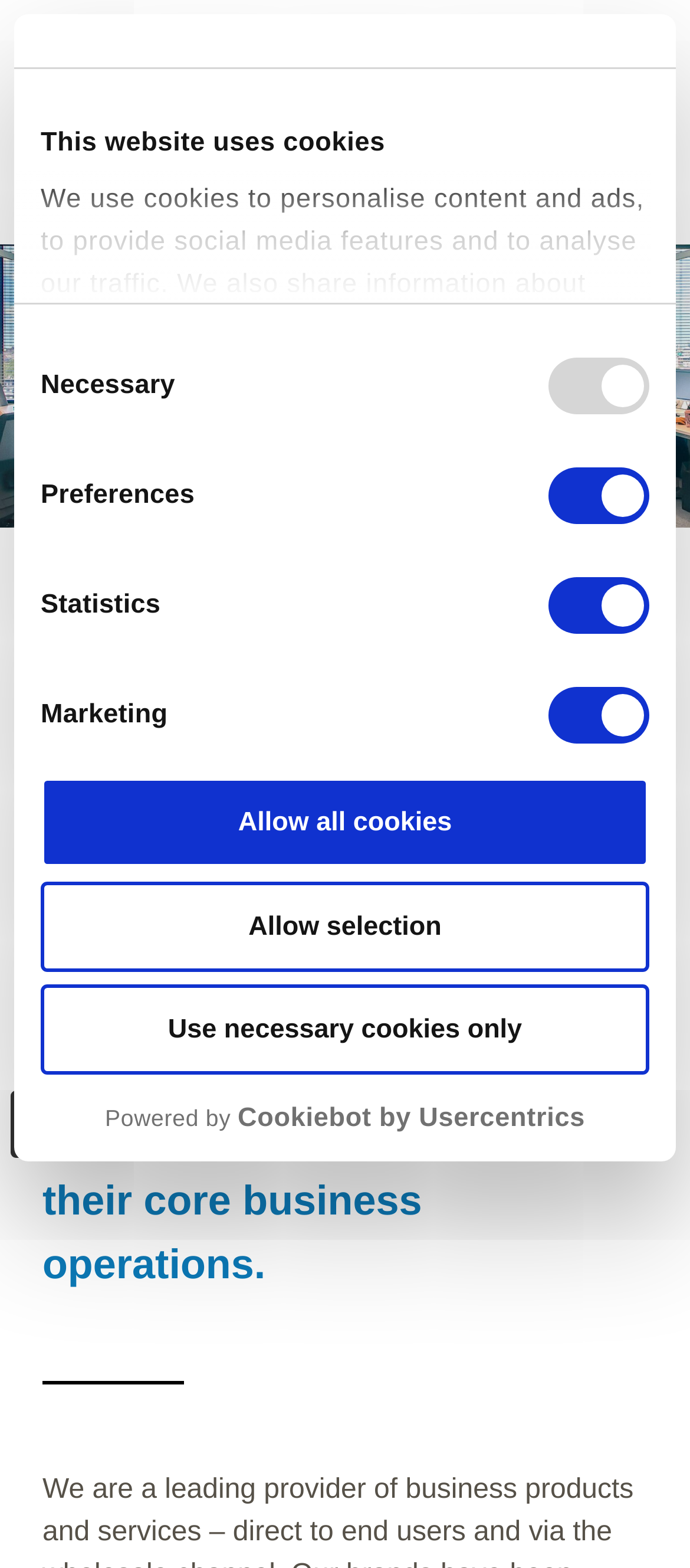Please identify the bounding box coordinates of the clickable region that I should interact with to perform the following instruction: "Toggle Primary Navigation". The coordinates should be expressed as four float numbers between 0 and 1, i.e., [left, top, right, bottom].

[0.754, 0.027, 0.897, 0.122]